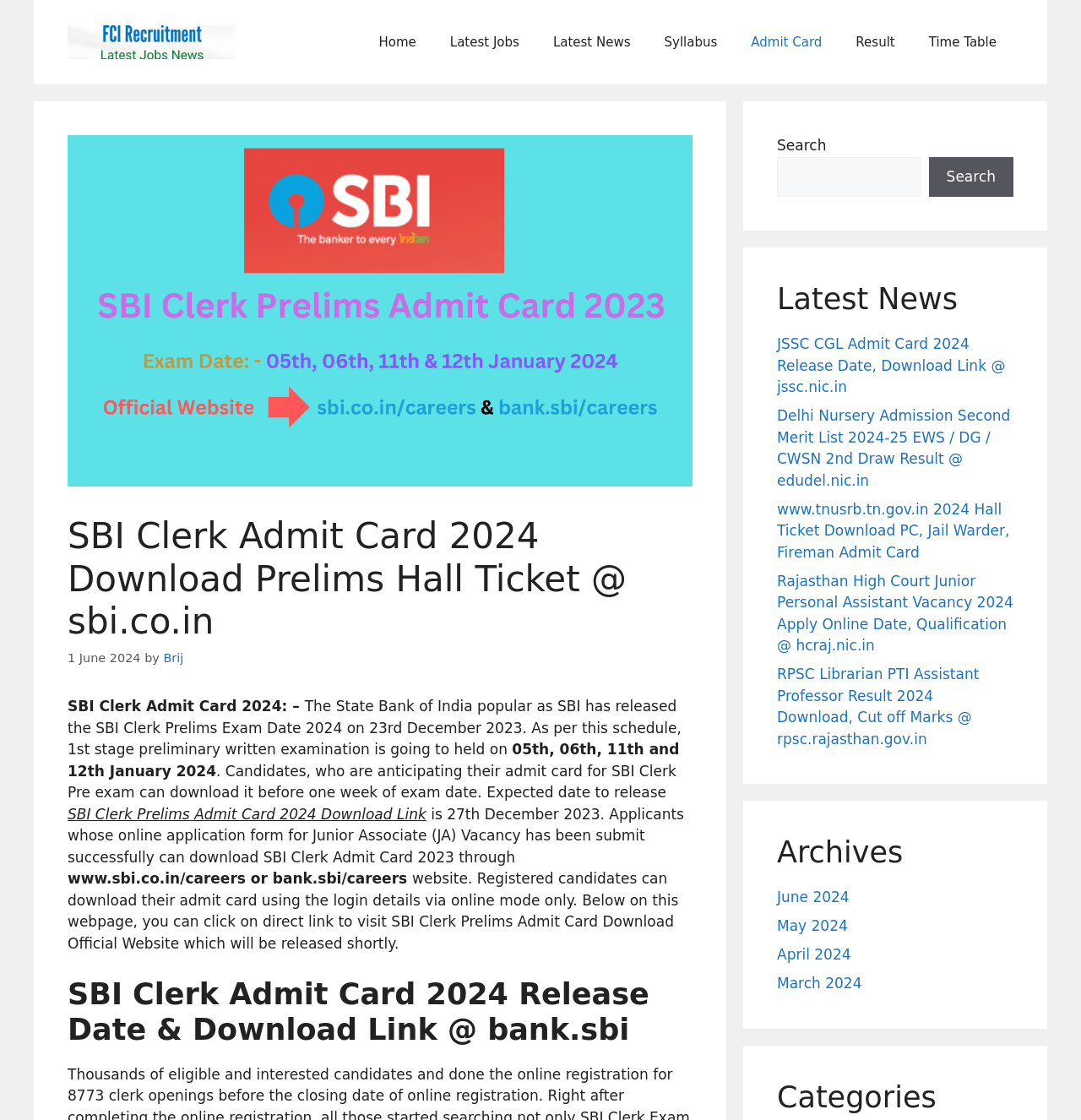Determine the primary headline of the webpage.

SBI Clerk Admit Card 2024 Download Prelims Hall Ticket @ sbi.co.in